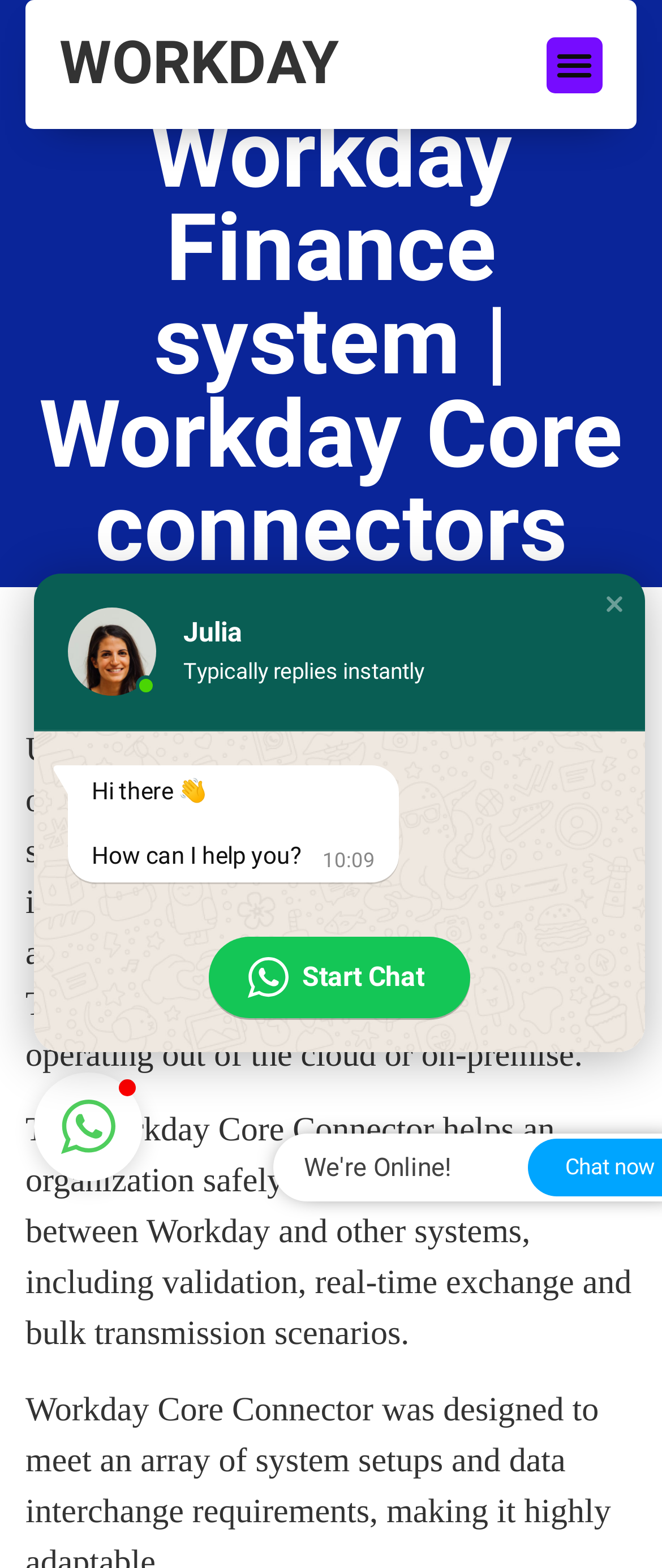Describe every aspect of the webpage comprehensively.

The webpage is about the Workday Finance system and its Core connectors. At the top-left corner, there is a large heading "WORKDAY" with a link to the same text. Next to it, on the top-right corner, there is a "Menu Toggle" button. 

Below the heading, there is a link to "Workday Finance system | Workday Core connectors" which is also a heading. This is followed by a paragraph of text that explains the purpose of the Workday Core Connector, which is to connect Workday systems to third-party apps and systems. 

Another paragraph of text below explains how the Workday Core Connector helps organizations transfer data safely and reliably between Workday and other systems. 

On the right side of the page, there is a chat window with a profile picture of "Julia" and a text "Typically replies instantly". The chat window has a greeting "Hi there 👋" and a question "How can I help you?". There is also a "Start Chat" button with an image. 

At the bottom of the page, there is an iframe that contains the SalesIQ Chatwindow. There are also a few buttons and images scattered throughout the page, but their purposes are not clear.